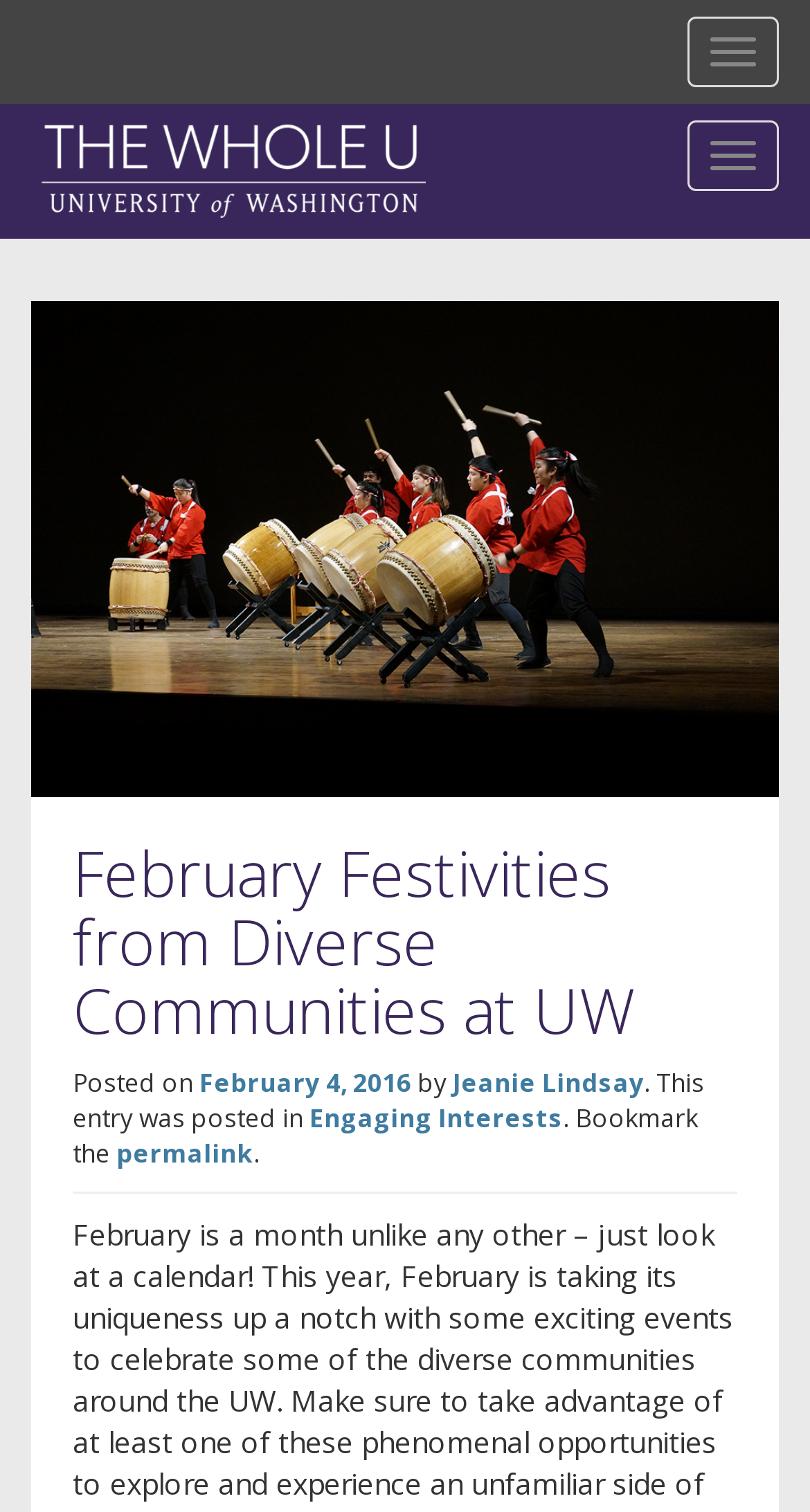What is the category of the article?
Utilize the image to construct a detailed and well-explained answer.

I found the category of the article by looking at the text following the 'This entry was posted in' keyword, which is a common indicator of the article's category. The text 'This entry was posted in' is followed by a link with the text 'Engaging Interests', which I assume is the category of the article.